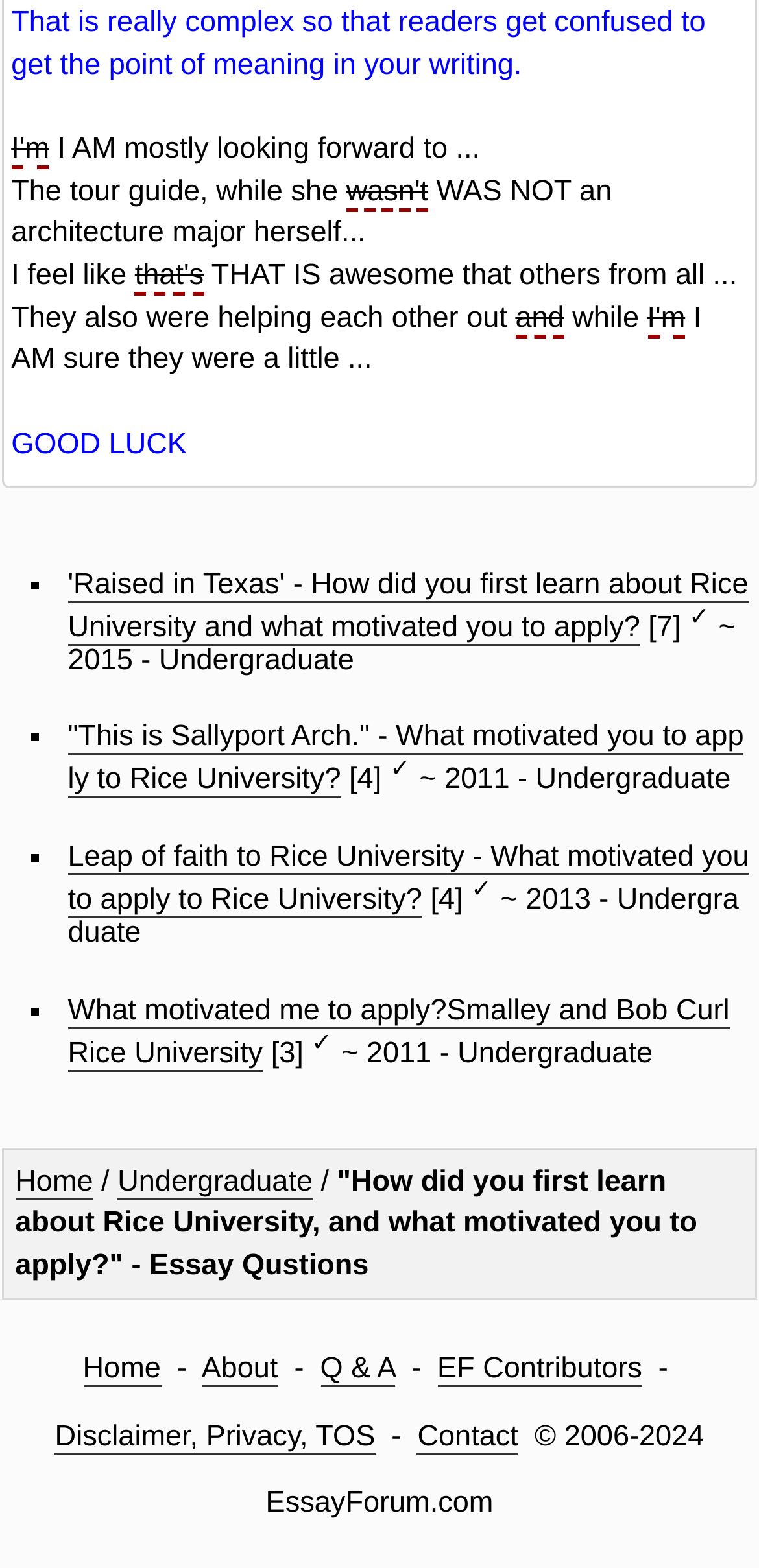What is the format of the essay questions?
Provide a thorough and detailed answer to the question.

Each essay question is presented as a link with a brief description, such as 'Raised in Texas' - How did you first learn about Rice University and what motivated you to apply?'.